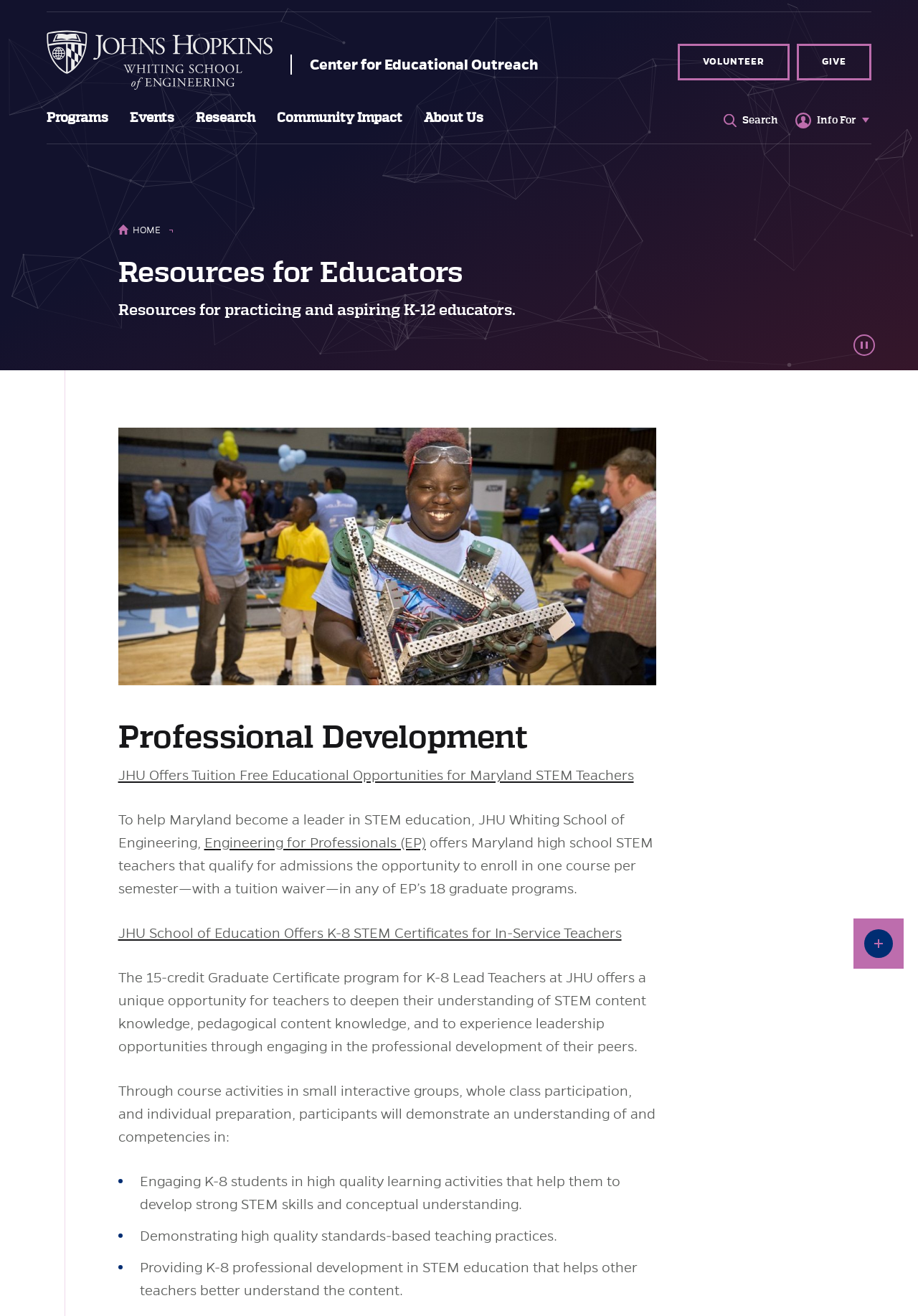What is the name of the center?
Please use the image to deliver a detailed and complete answer.

I found the answer by looking at the link element with the text 'Center for Educational Outreach' which is located at the top left corner of the webpage.